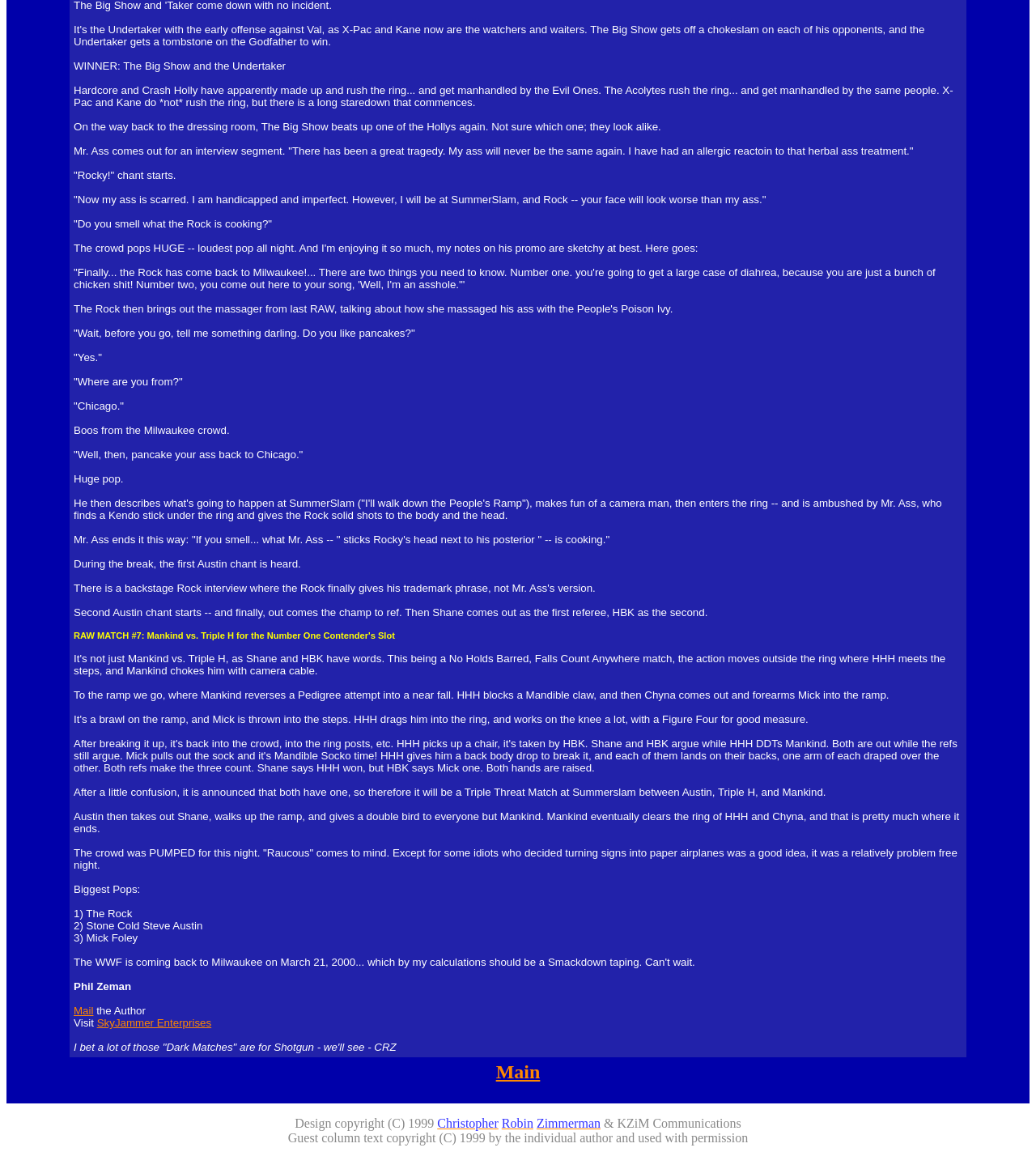Please analyze the image and provide a thorough answer to the question:
Who is being interviewed?

The answer can be found in the StaticText element that says 'Mr. Ass comes out for an interview segment.'.